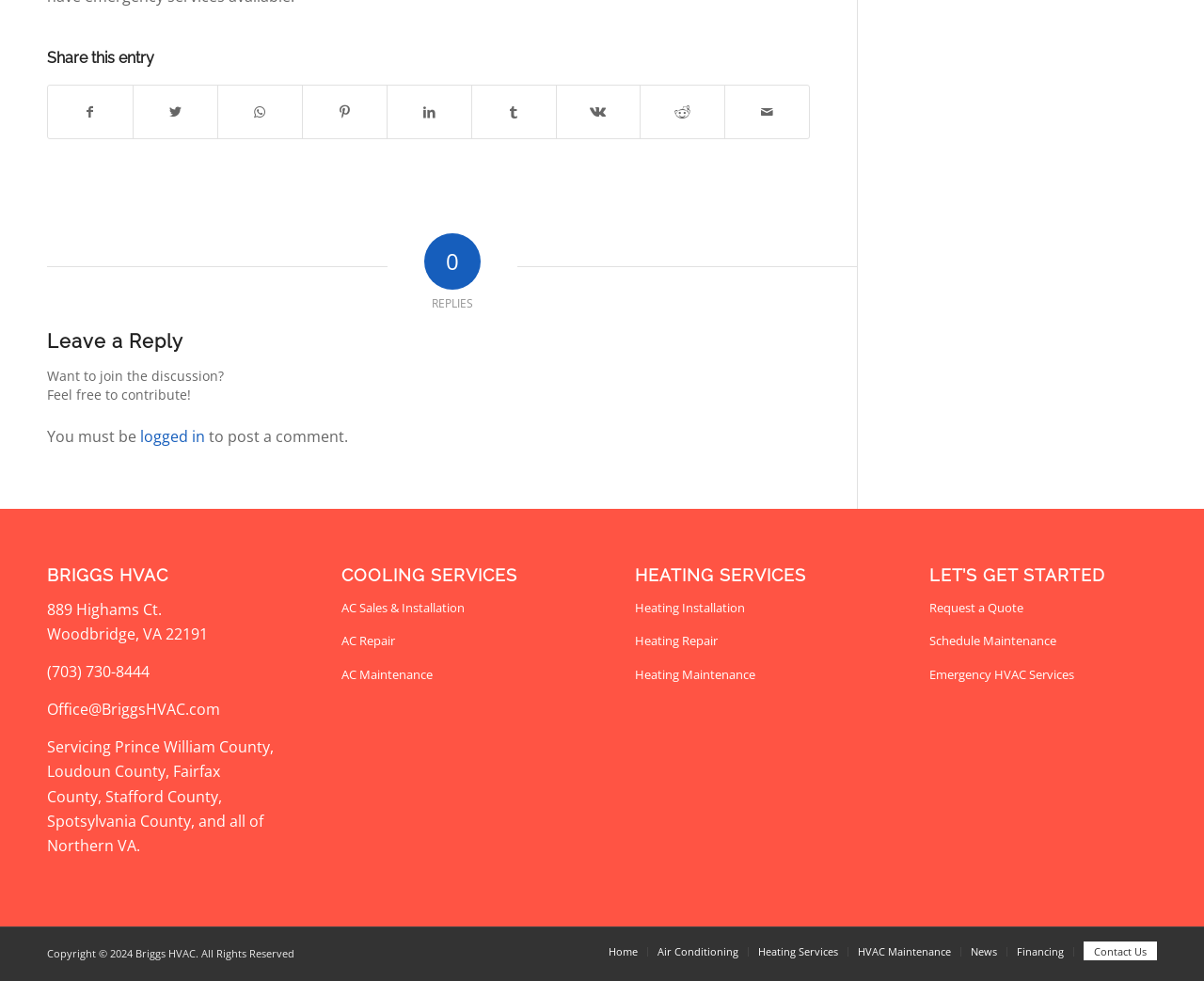Determine the bounding box coordinates of the element's region needed to click to follow the instruction: "Share on Facebook". Provide these coordinates as four float numbers between 0 and 1, formatted as [left, top, right, bottom].

[0.04, 0.087, 0.11, 0.141]